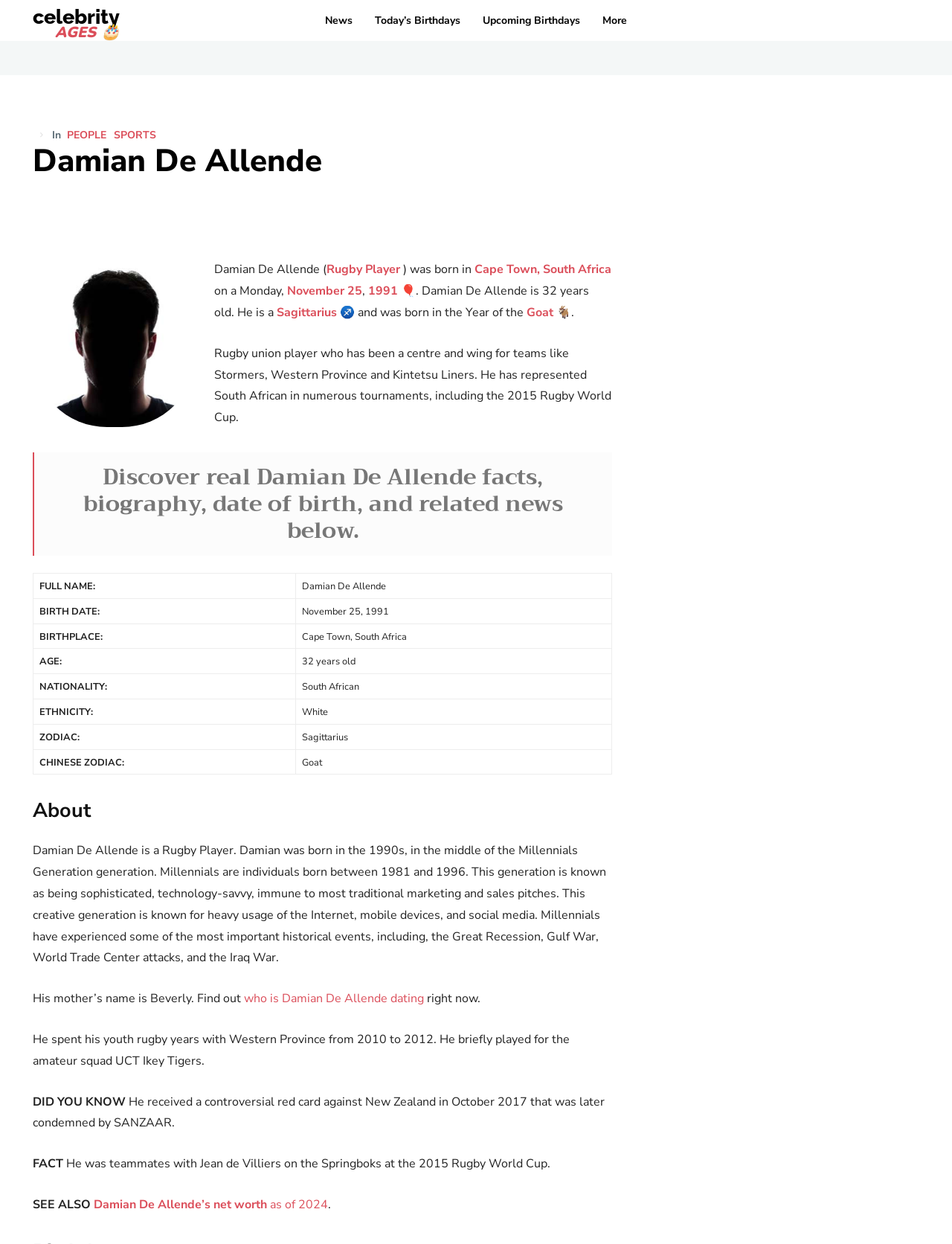What is the nationality of Damian De Allende?
Analyze the image and deliver a detailed answer to the question.

The answer can be found in the table section of the webpage, where it is stated that Damian De Allende's nationality is South African.